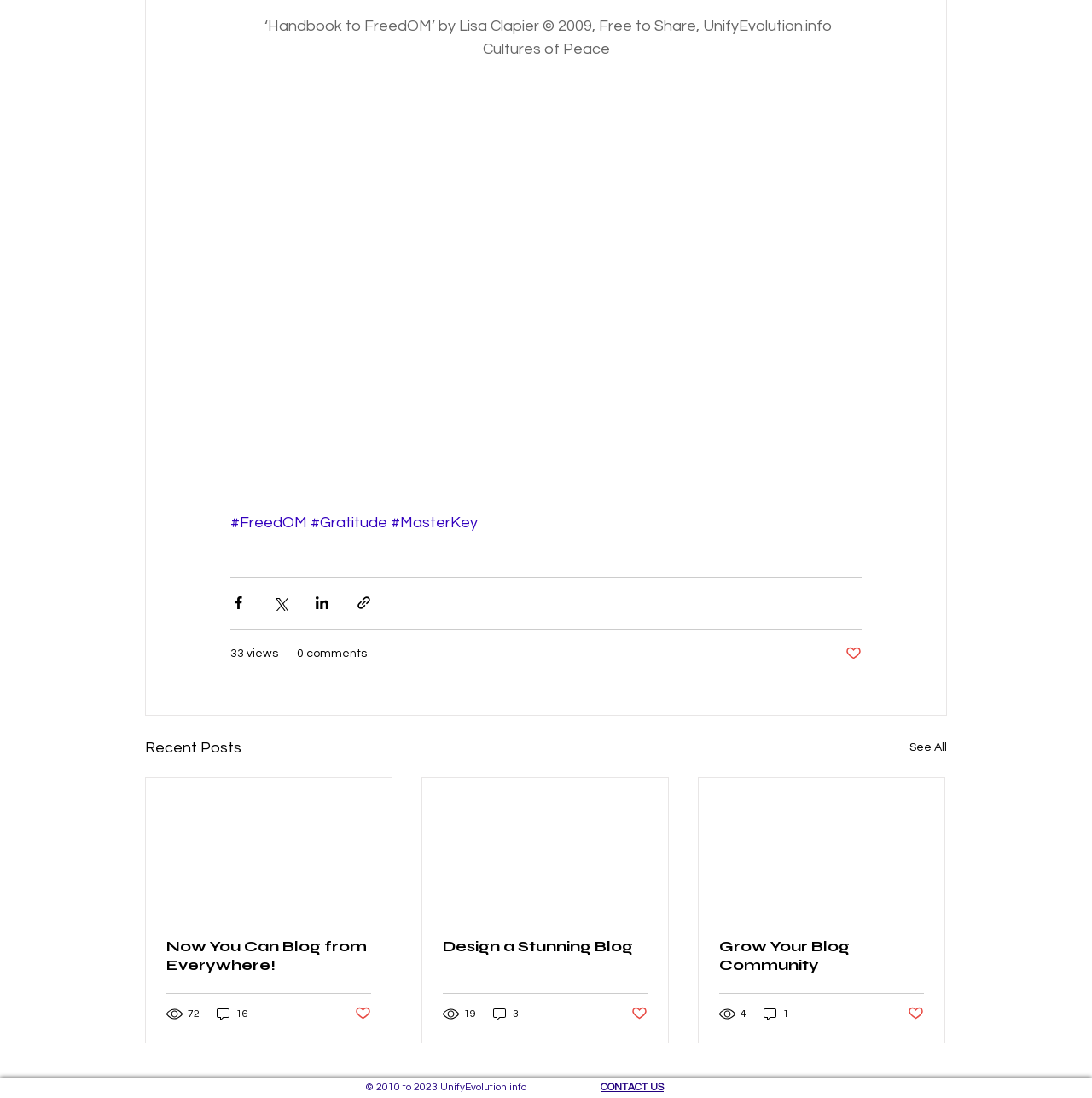Determine the bounding box coordinates for the clickable element to execute this instruction: "Contact us". Provide the coordinates as four float numbers between 0 and 1, i.e., [left, top, right, bottom].

[0.55, 0.985, 0.608, 0.995]